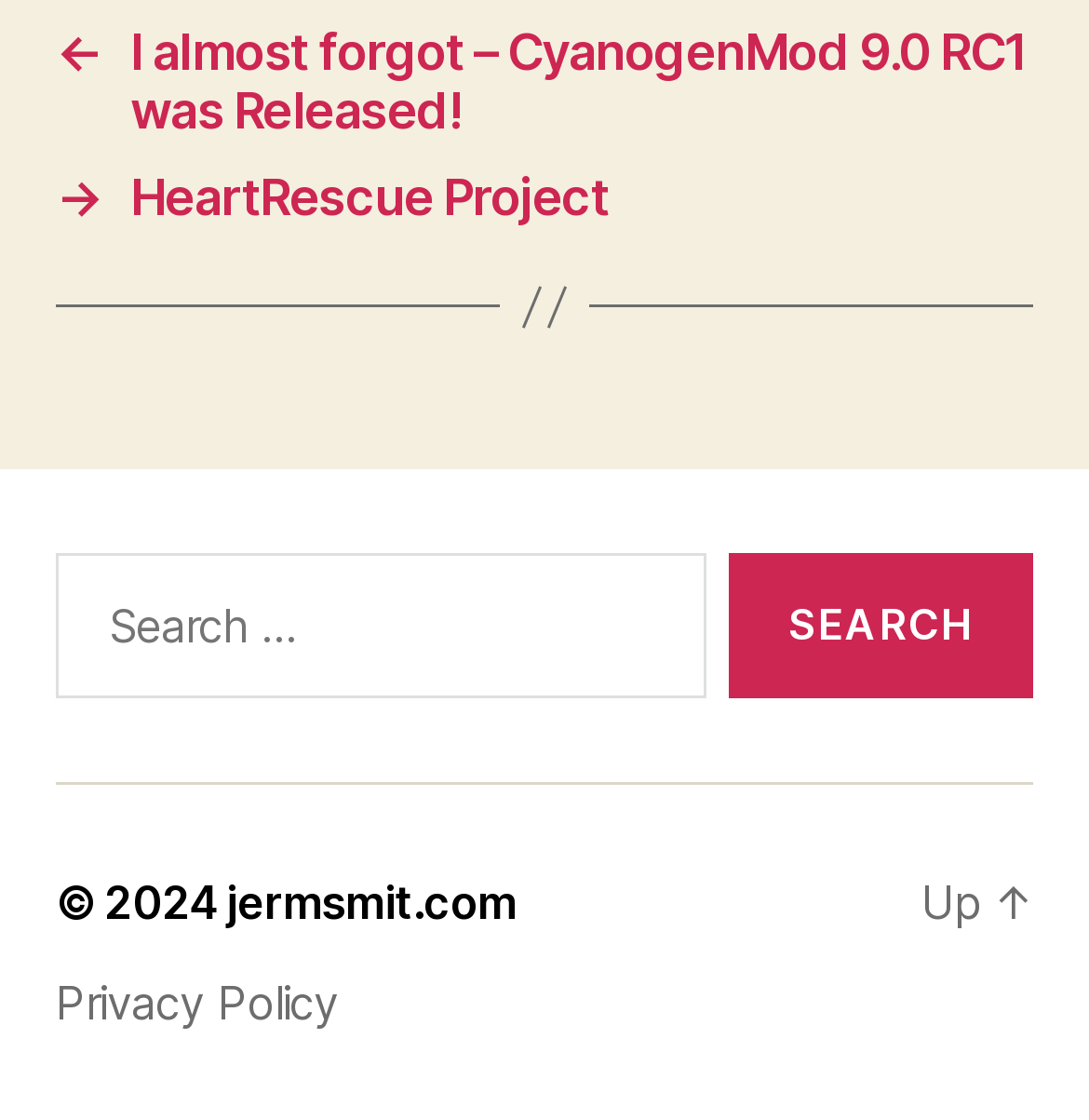What is the function of the 'Up' link?
Answer the question with a detailed explanation, including all necessary information.

The 'Up' link is located at the bottom right corner of the webpage, and its position suggests that it might be used to navigate to a higher level or previous page.